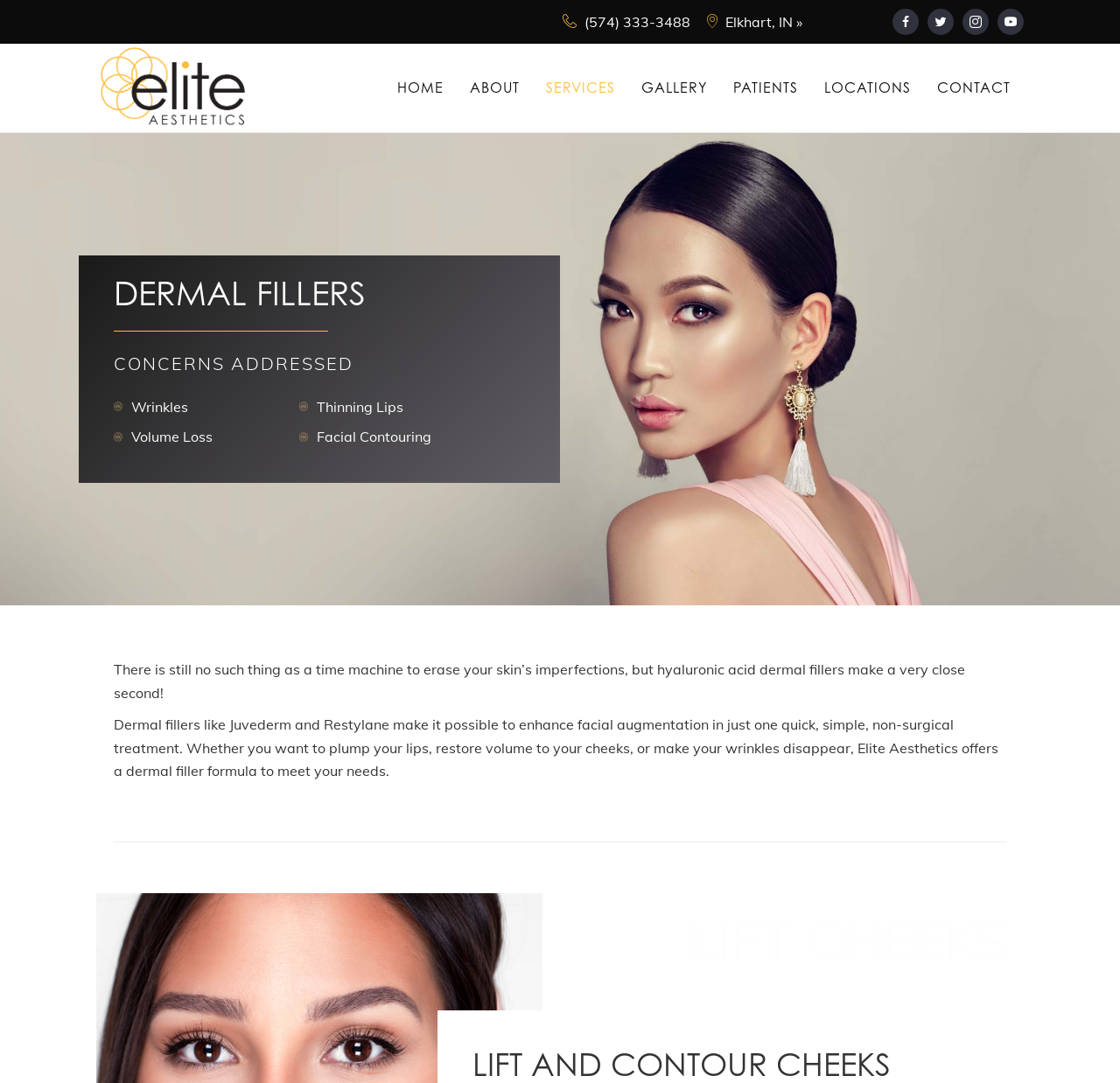What is the name of the medical spa in Elkhart Indiana?
Refer to the image and give a detailed answer to the question.

I found this information by looking at the logo and text on the top section of the webpage, which mentions Elite Aesthetics as a medical spa in Elkhart Indiana.